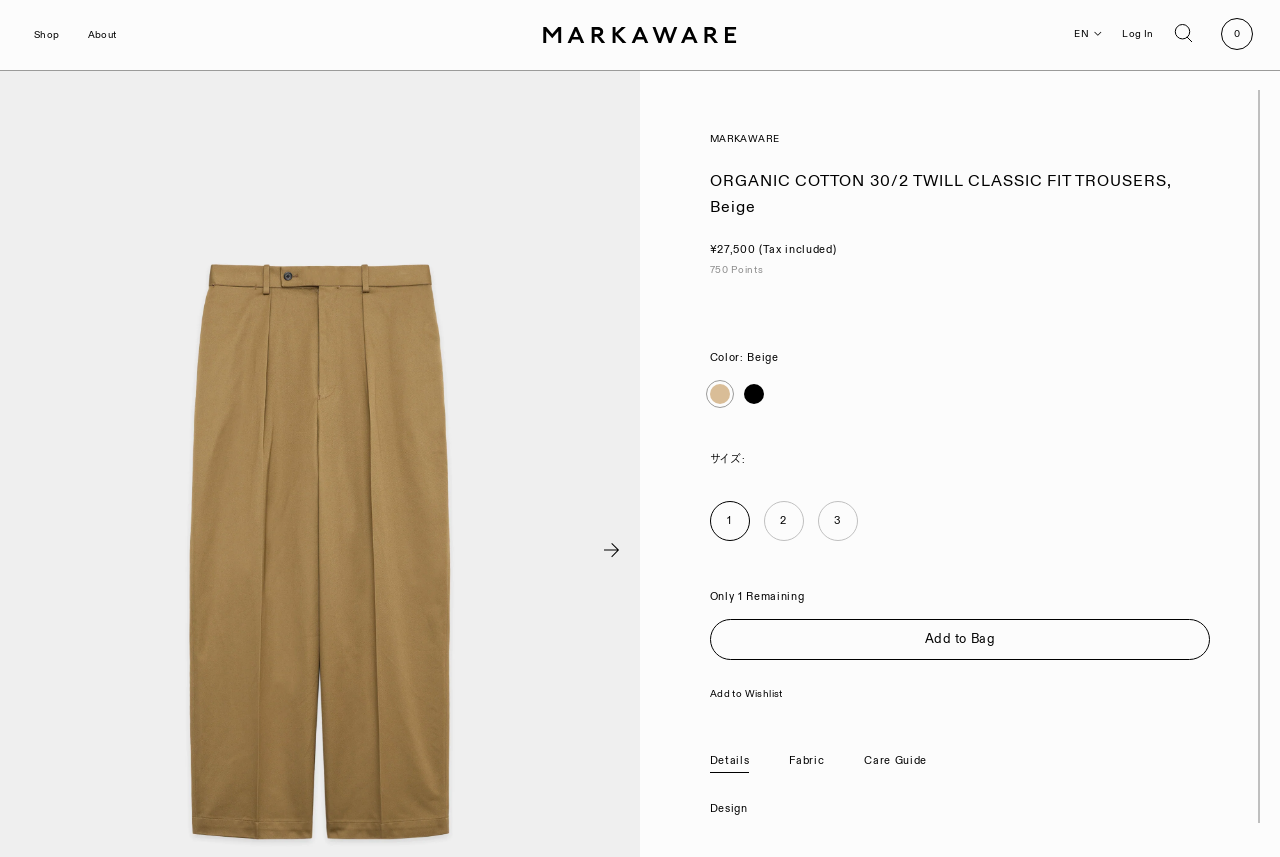Identify the bounding box coordinates of the clickable region to carry out the given instruction: "Click the 'Add to Bag' button".

[0.555, 0.722, 0.945, 0.77]